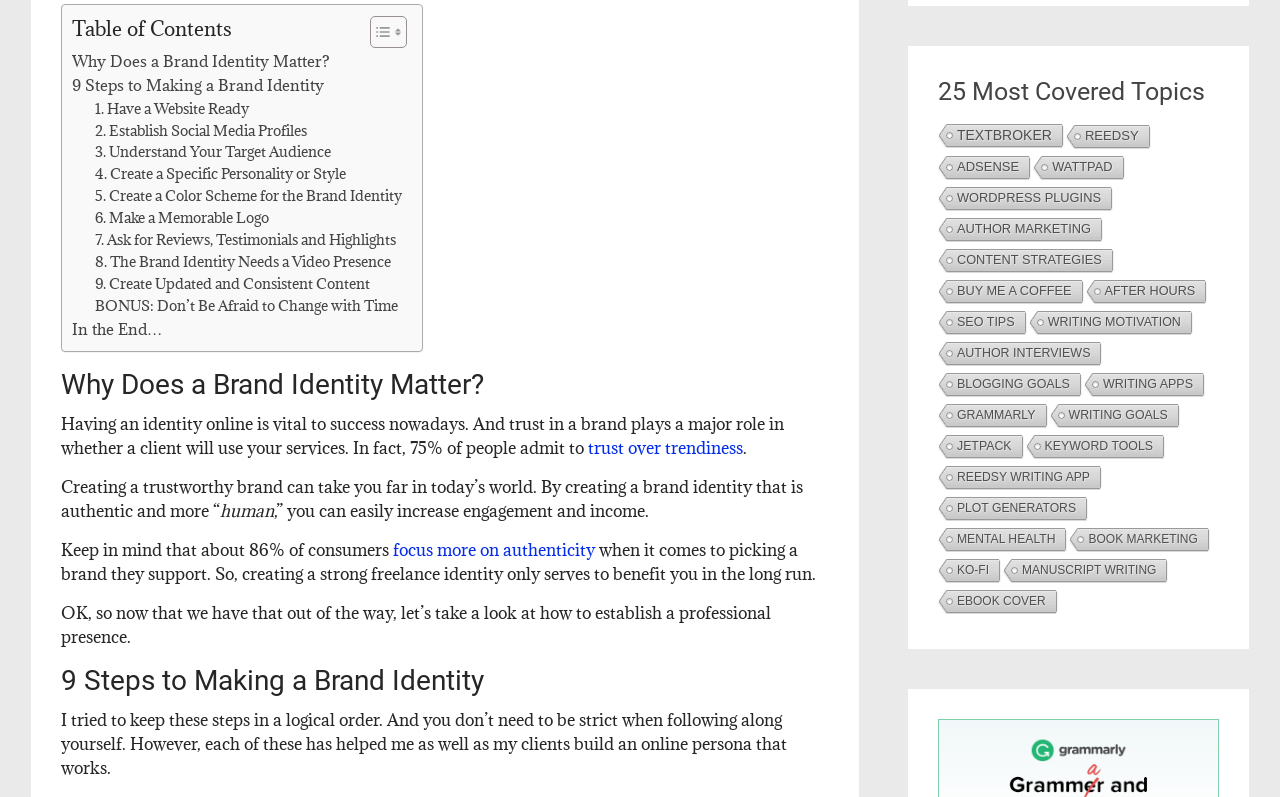Please identify the bounding box coordinates of the element that needs to be clicked to perform the following instruction: "Toggle Table of Content".

[0.277, 0.019, 0.314, 0.061]